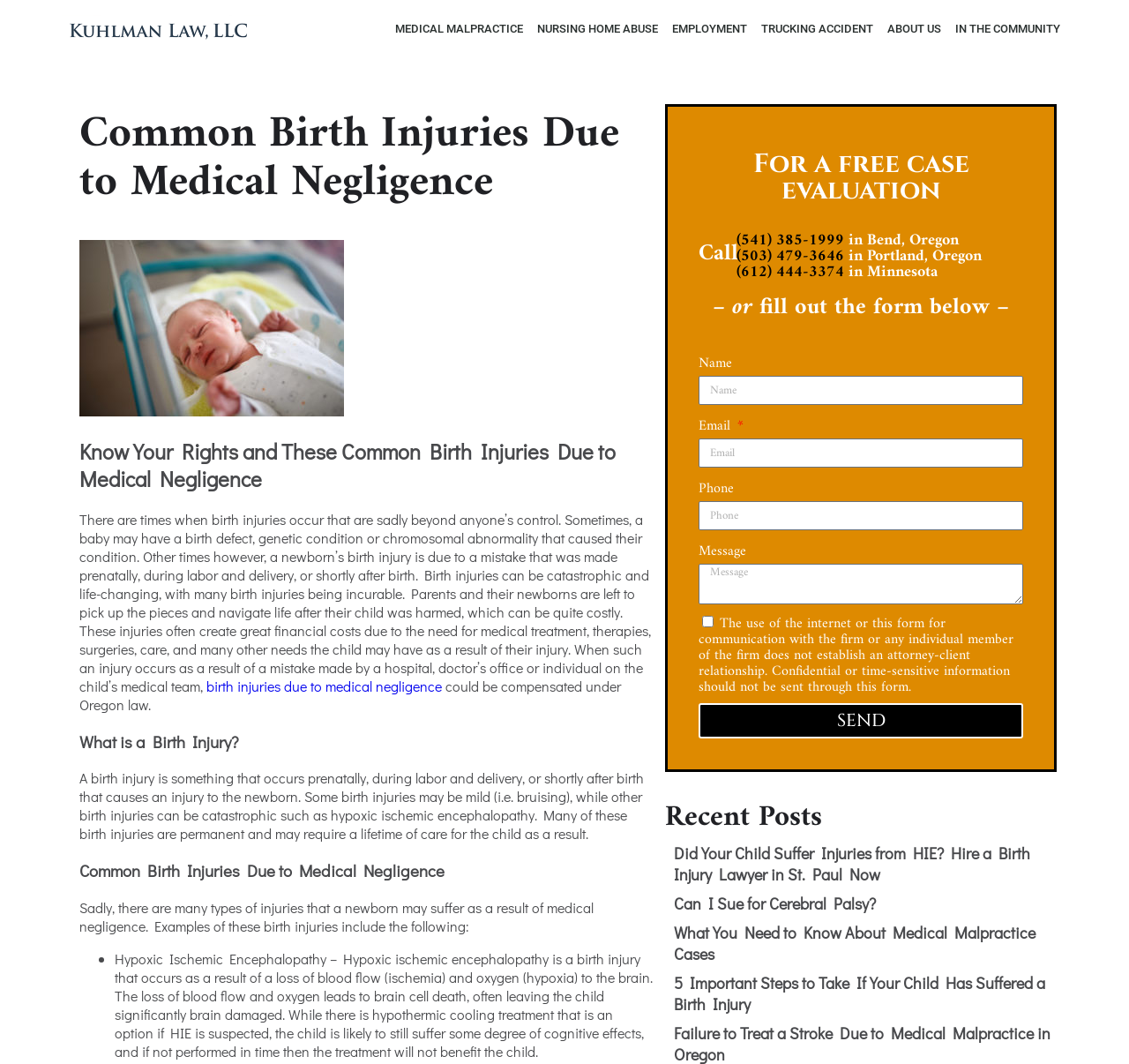Please predict the bounding box coordinates of the element's region where a click is necessary to complete the following instruction: "Call the phone number in Bend, Oregon". The coordinates should be represented by four float numbers between 0 and 1, i.e., [left, top, right, bottom].

[0.653, 0.213, 0.748, 0.239]